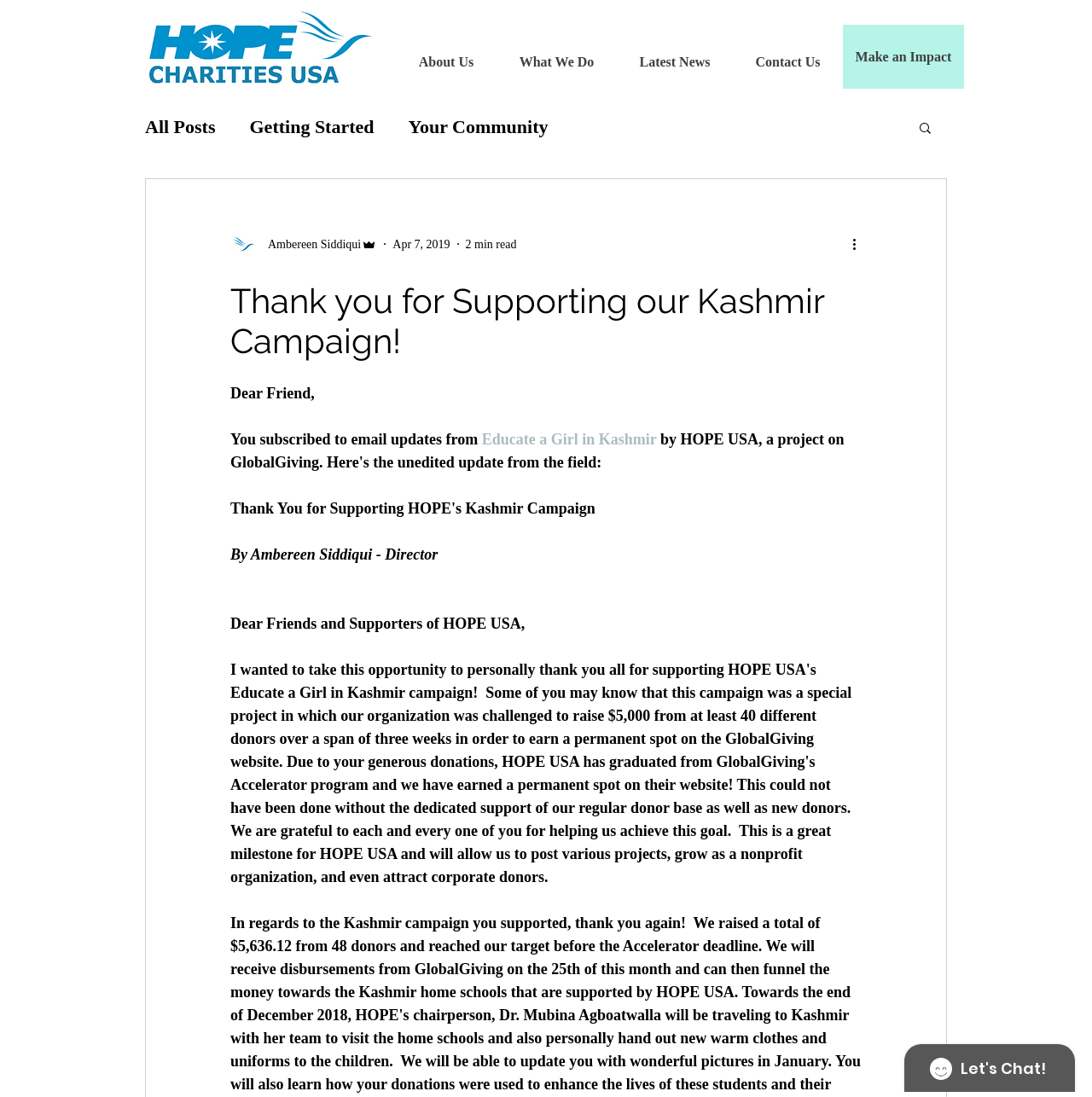Indicate the bounding box coordinates of the clickable region to achieve the following instruction: "View Wholesale Trade Survey – previous releases from Wholesale Trade Survey: December 2005 quarters."

None